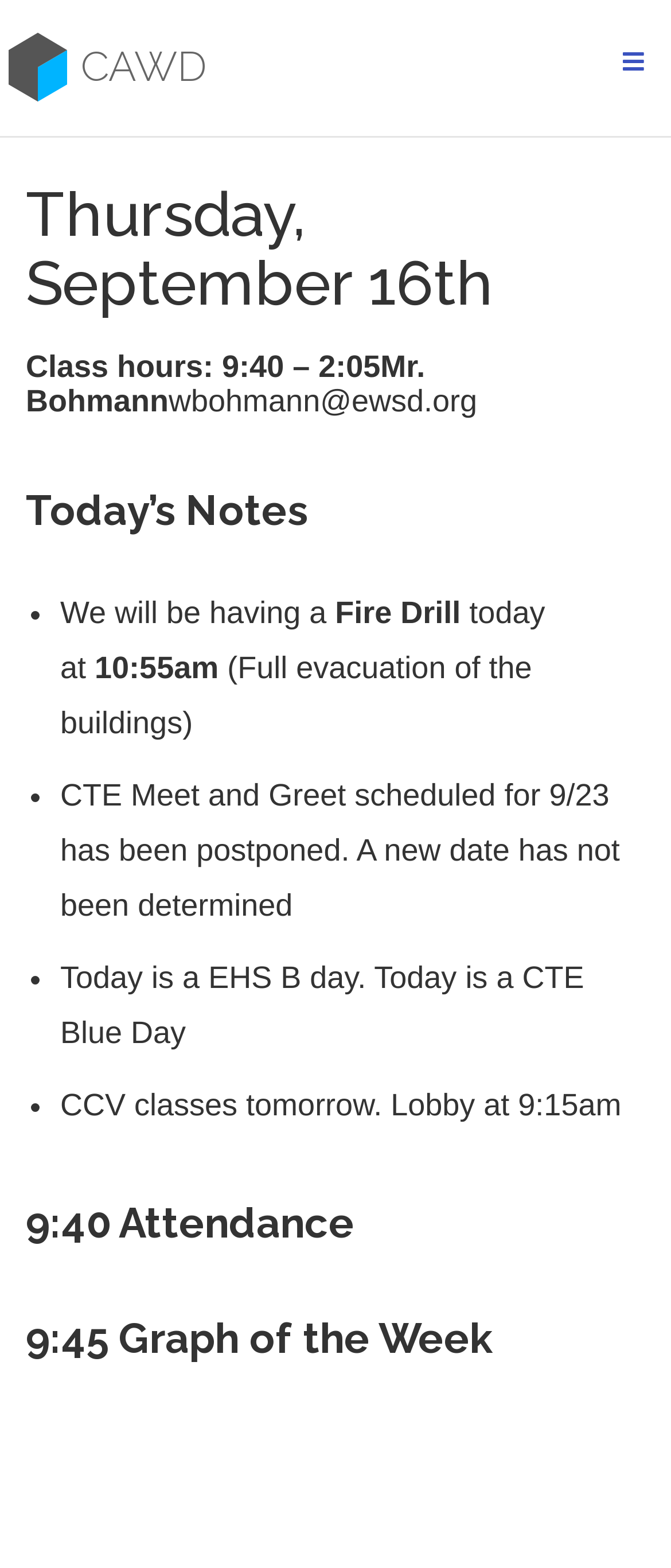Please answer the following question using a single word or phrase: 
What is the class schedule for today?

9:40 - 2:05